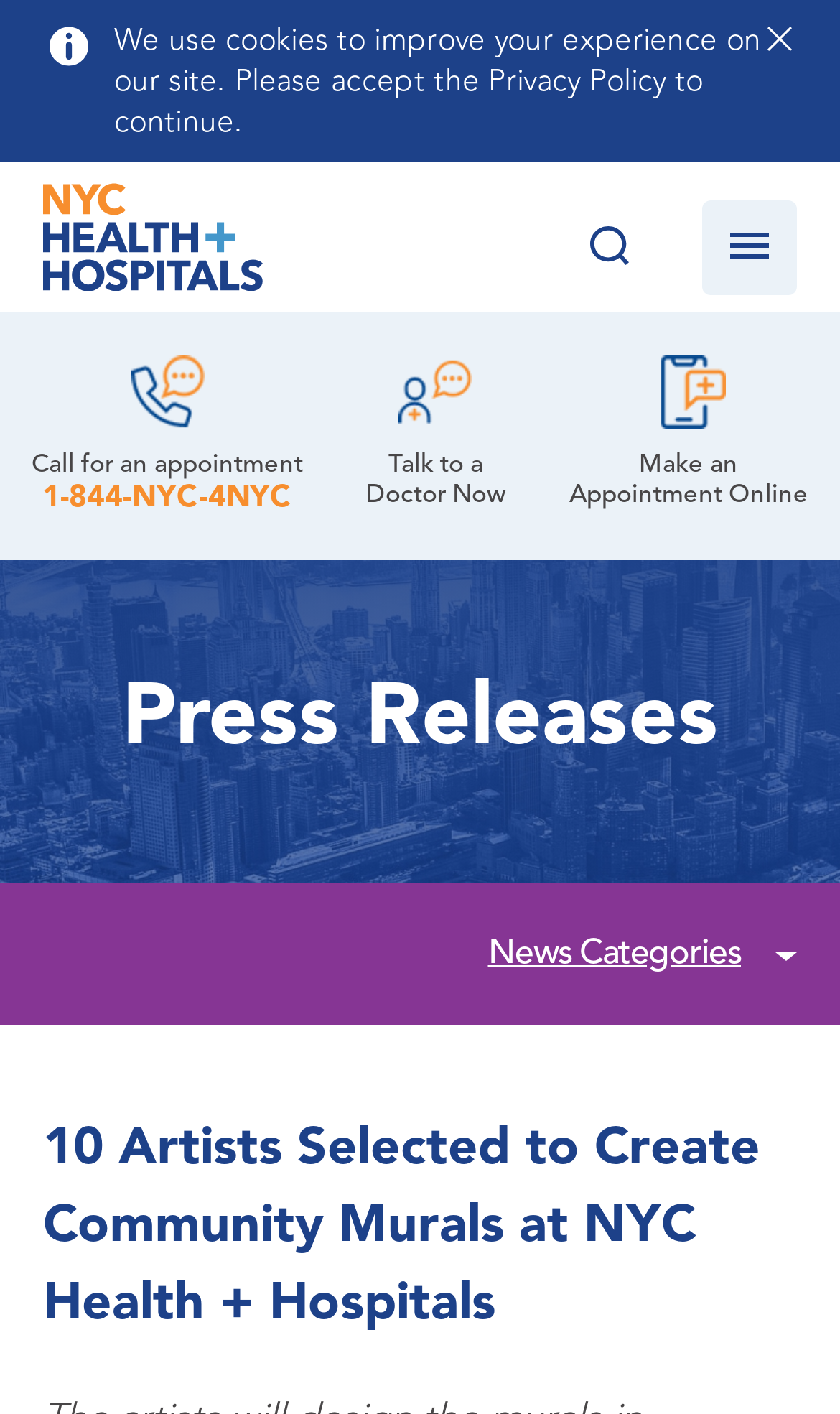Provide the bounding box coordinates for the area that should be clicked to complete the instruction: "Click the Talk to a Doctor Now link".

[0.436, 0.252, 0.602, 0.362]